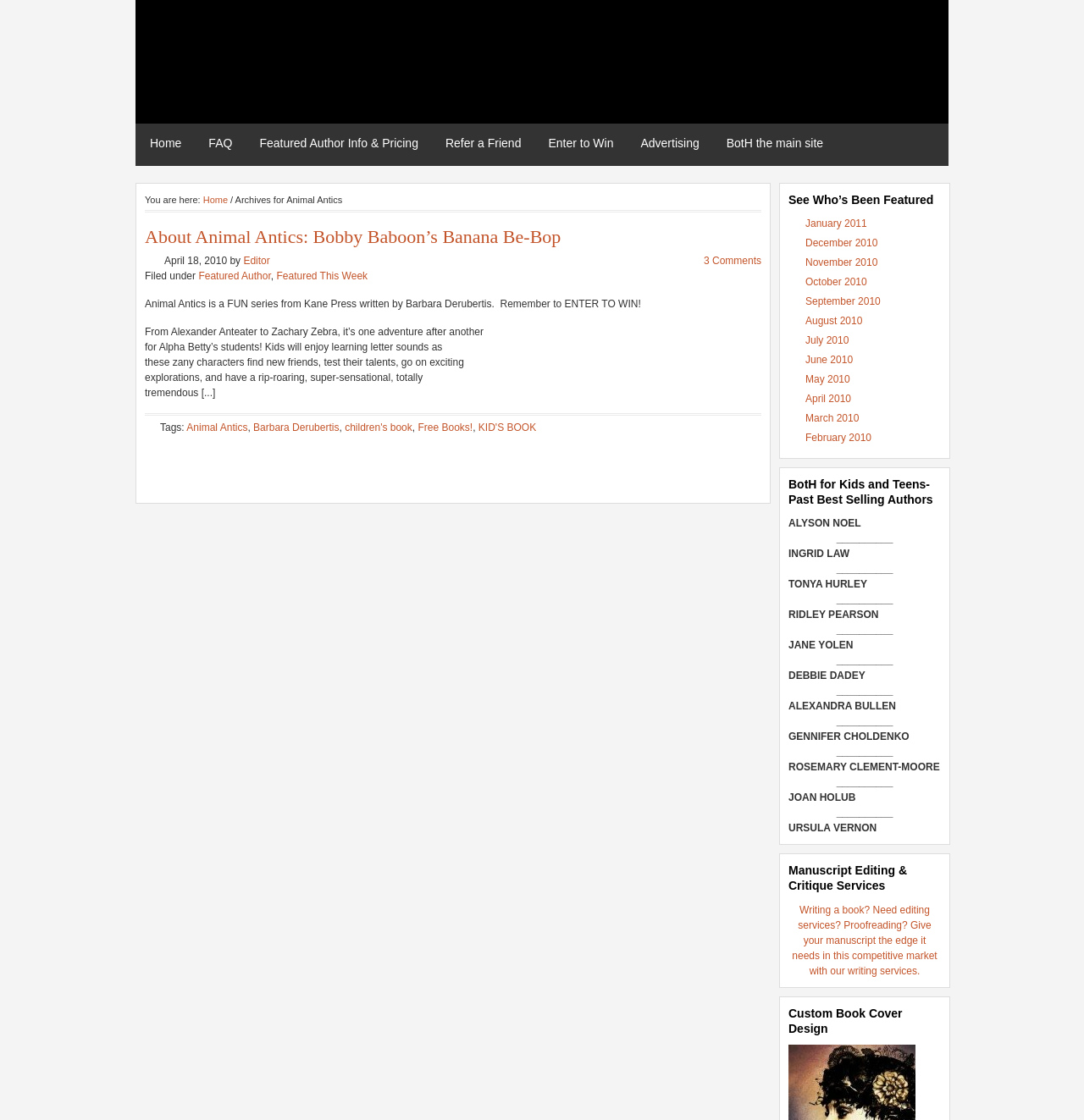Bounding box coordinates are specified in the format (top-left x, top-left y, bottom-right x, bottom-right y). All values are floating point numbers bounded between 0 and 1. Please provide the bounding box coordinate of the region this sentence describes: BotH the main site

[0.658, 0.118, 0.773, 0.138]